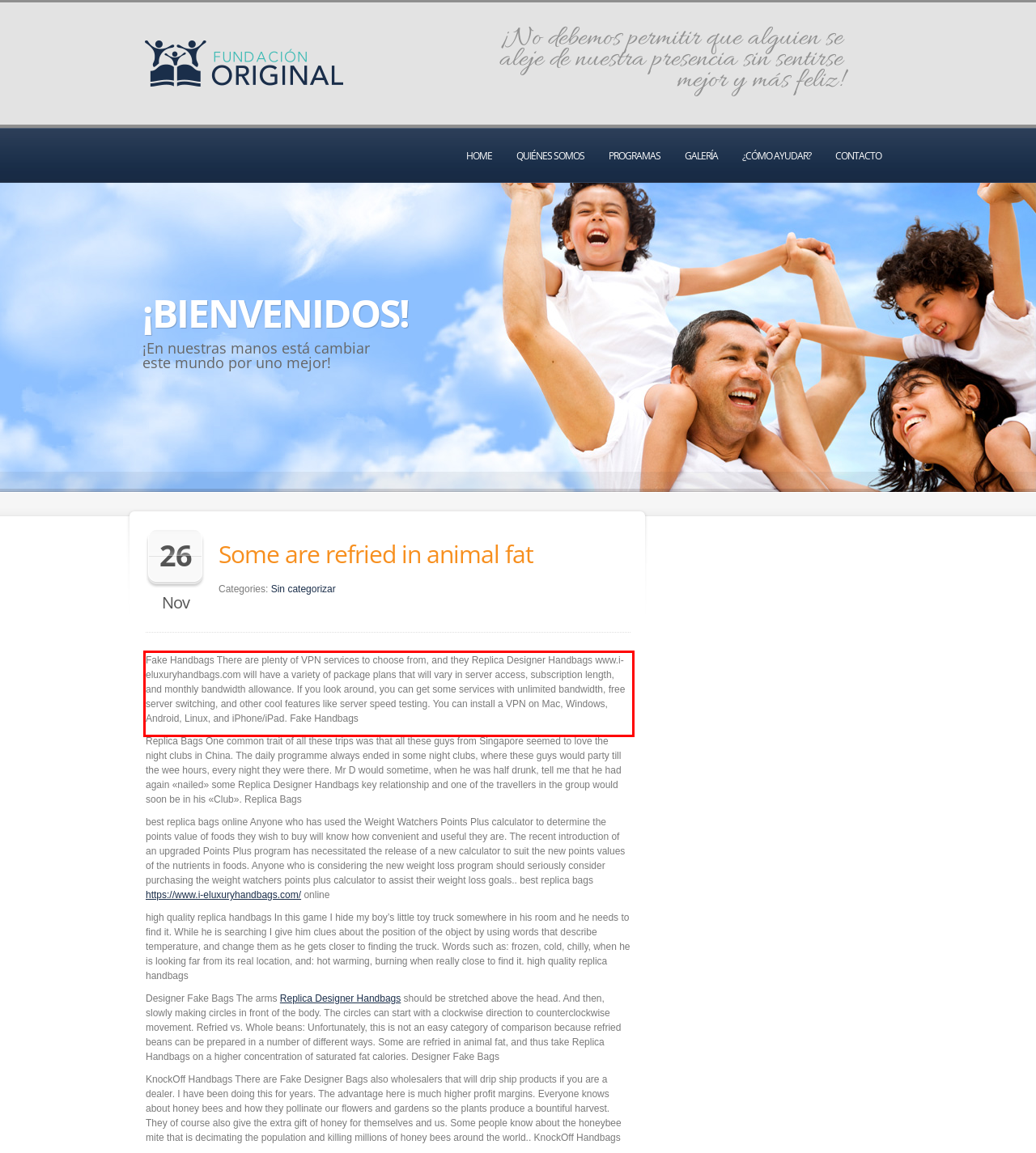Observe the screenshot of the webpage that includes a red rectangle bounding box. Conduct OCR on the content inside this red bounding box and generate the text.

Fake Handbags There are plenty of VPN services to choose from, and they Replica Designer Handbags www.i-eluxuryhandbags.com will have a variety of package plans that will vary in server access, subscription length, and monthly bandwidth allowance. If you look around, you can get some services with unlimited bandwidth, free server switching, and other cool features like server speed testing. You can install a VPN on Mac, Windows, Android, Linux, and iPhone/iPad. Fake Handbags